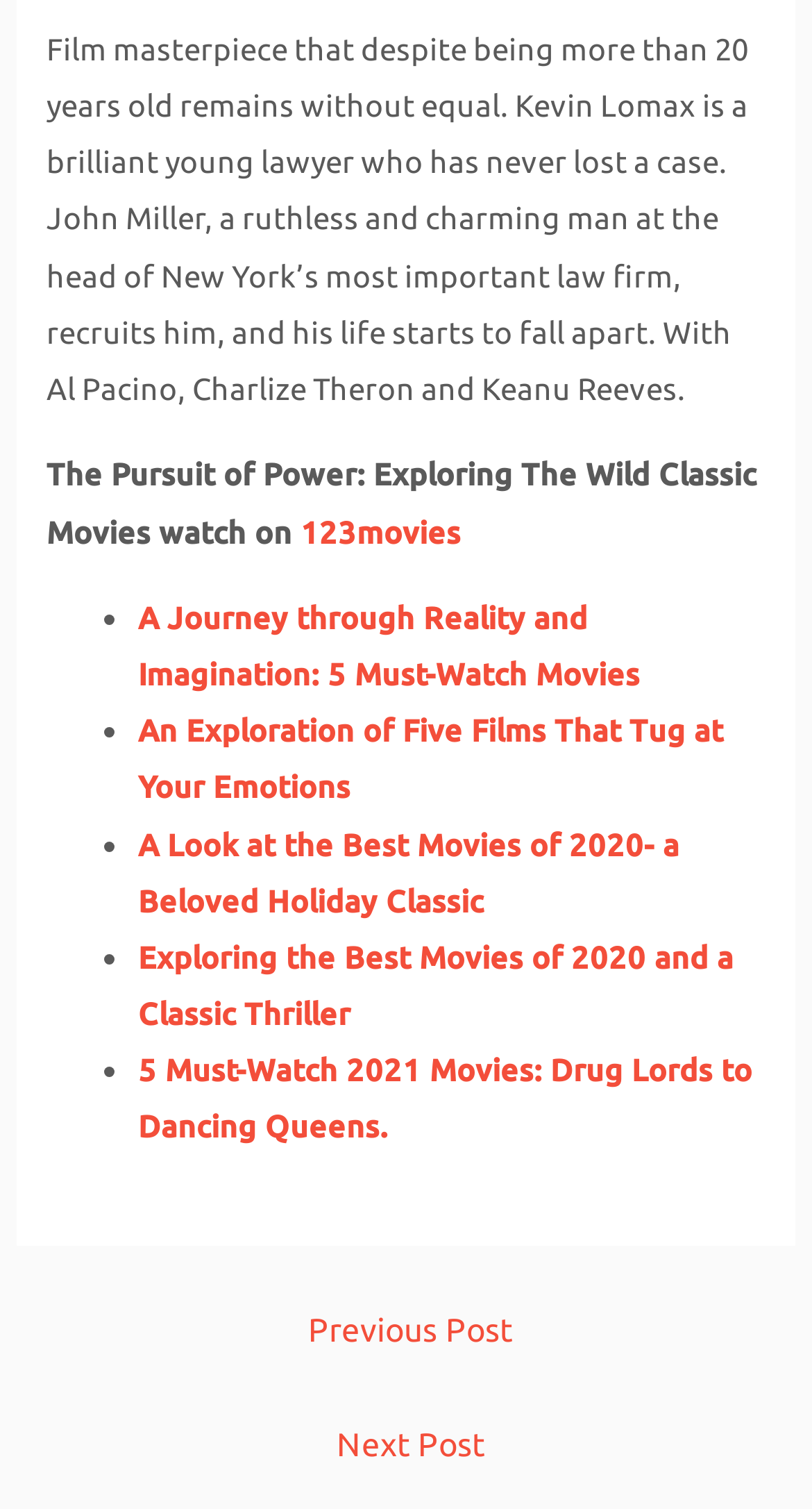Please provide a detailed answer to the question below based on the screenshot: 
How many links are there in the list of movie recommendations?

There are five links in the list of movie recommendations, each starting with '•' and followed by a link text, such as 'A Journey through Reality and Imagination: 5 Must-Watch Movies'.